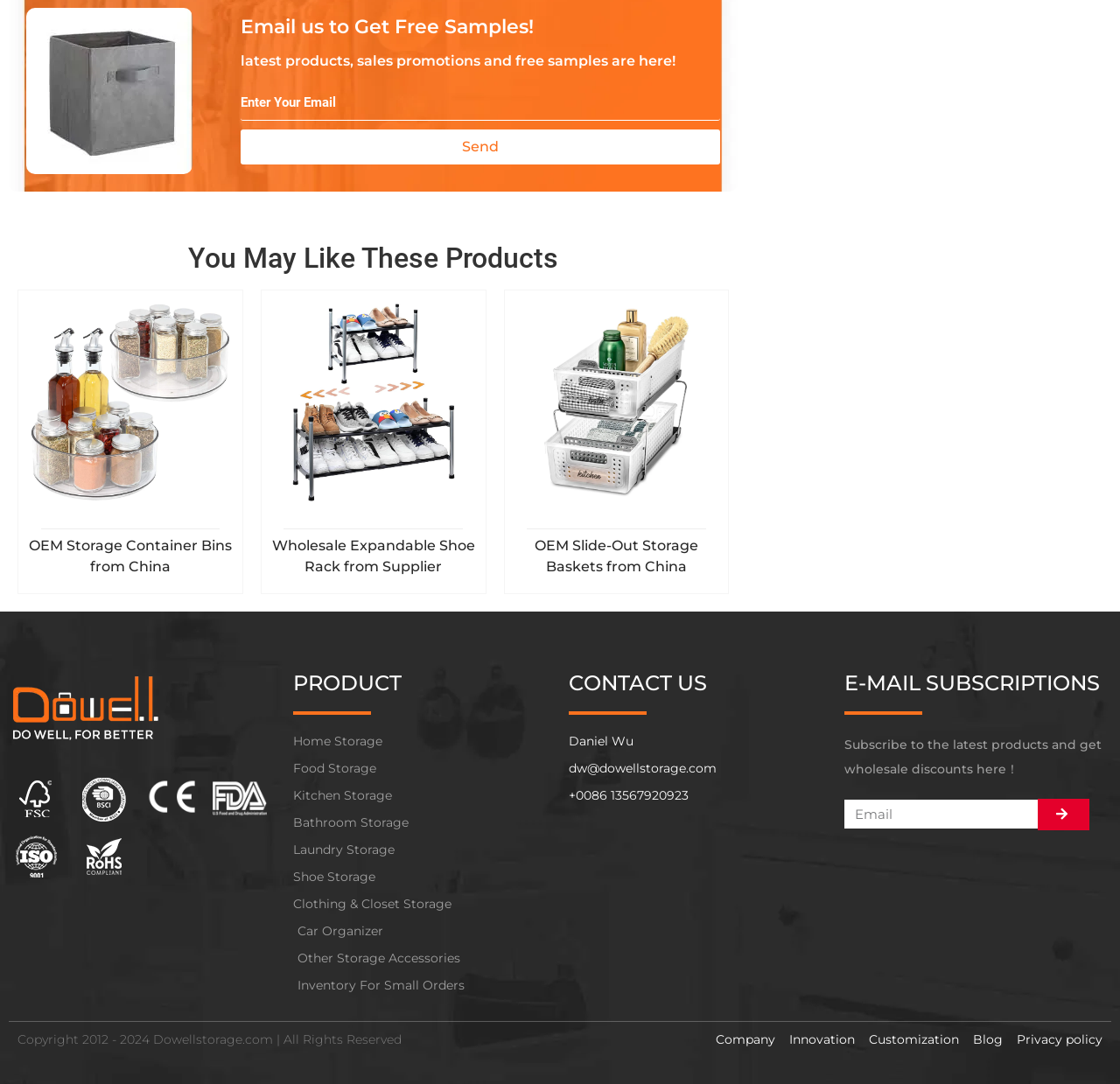Please answer the following question using a single word or phrase: 
What is the purpose of the 'Send' button?

Send email